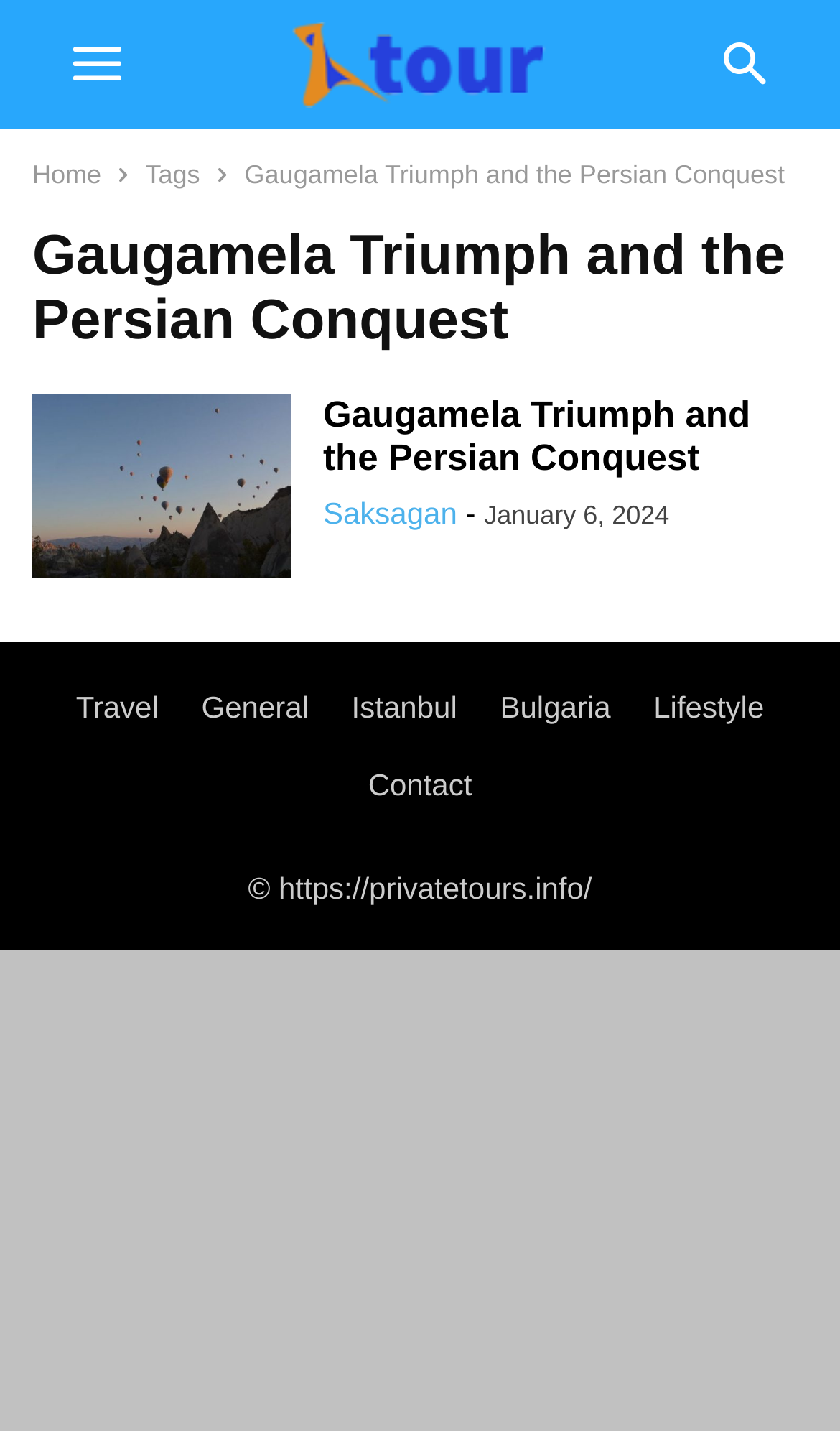Identify the bounding box coordinates of the specific part of the webpage to click to complete this instruction: "read Gaugamela Triumph and the Persian Conquest article".

[0.291, 0.111, 0.934, 0.133]